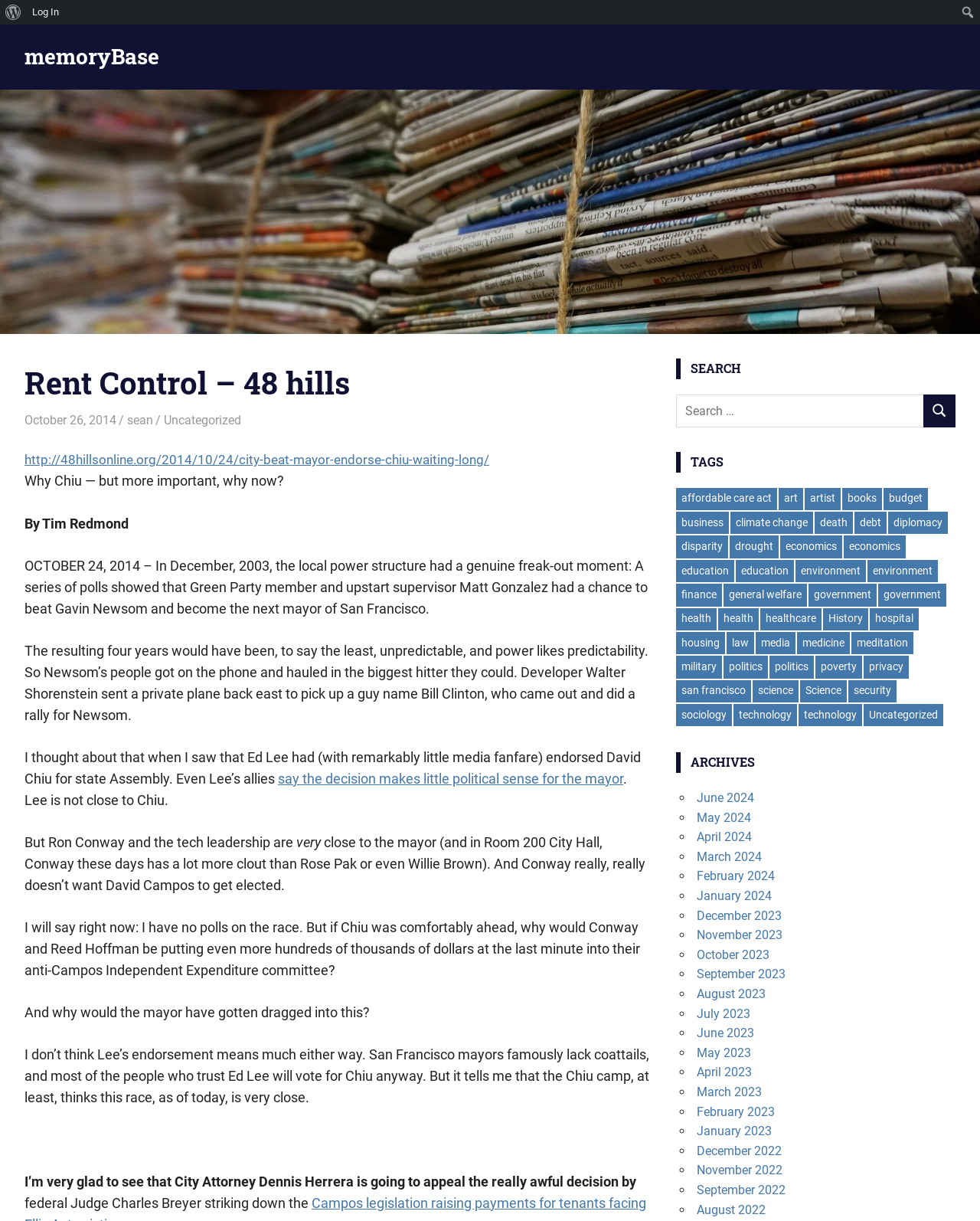Can you show the bounding box coordinates of the region to click on to complete the task described in the instruction: "Read the article about Rent Control"?

[0.025, 0.37, 0.499, 0.383]